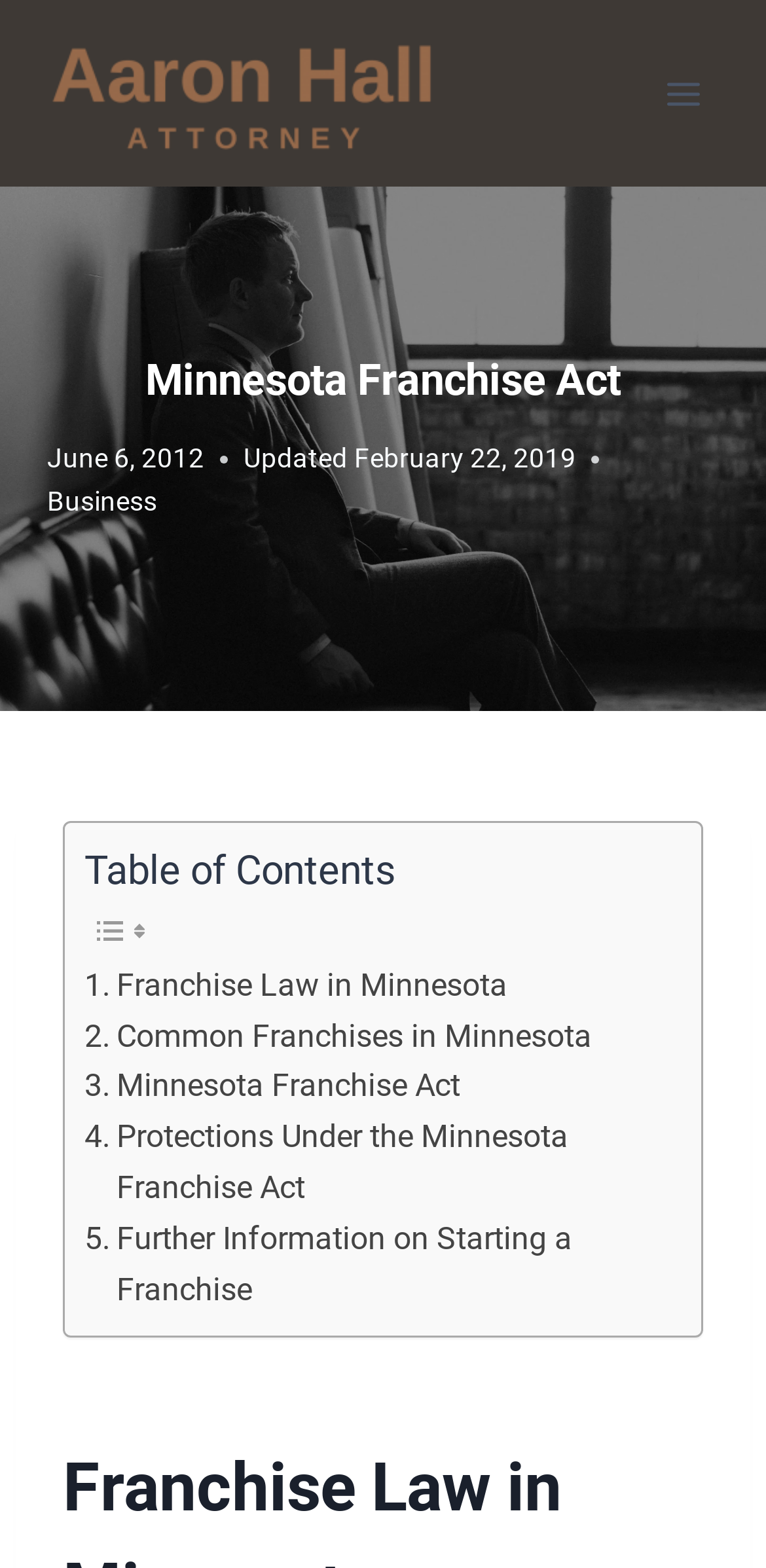Indicate the bounding box coordinates of the element that must be clicked to execute the instruction: "Read about 'Franchise Law in Minnesota'". The coordinates should be given as four float numbers between 0 and 1, i.e., [left, top, right, bottom].

[0.11, 0.612, 0.662, 0.644]